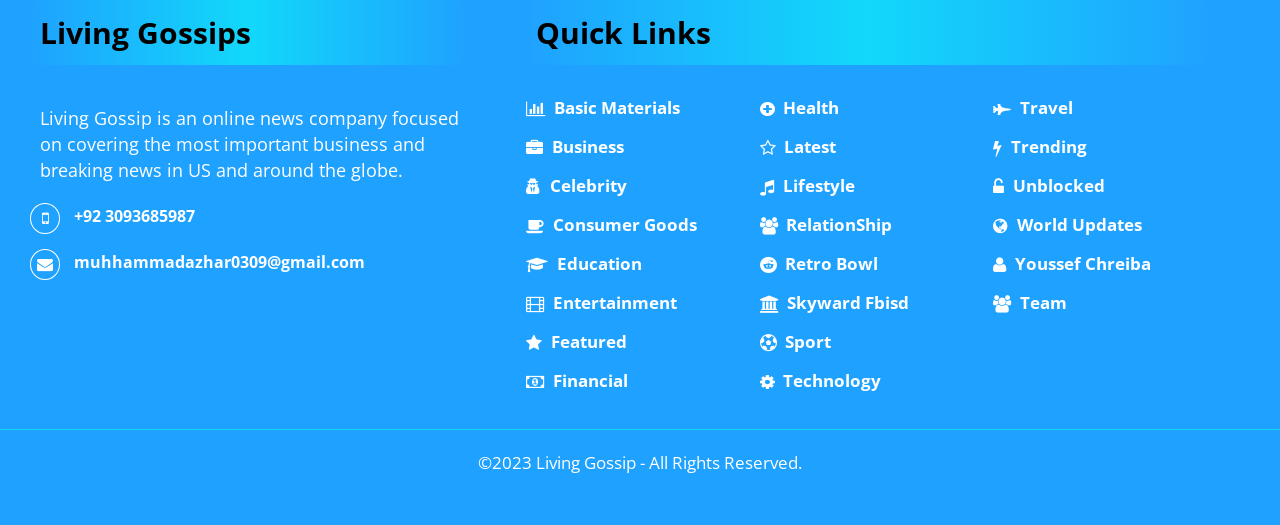What year is the copyright of Living Gossip?
From the image, respond with a single word or phrase.

2023